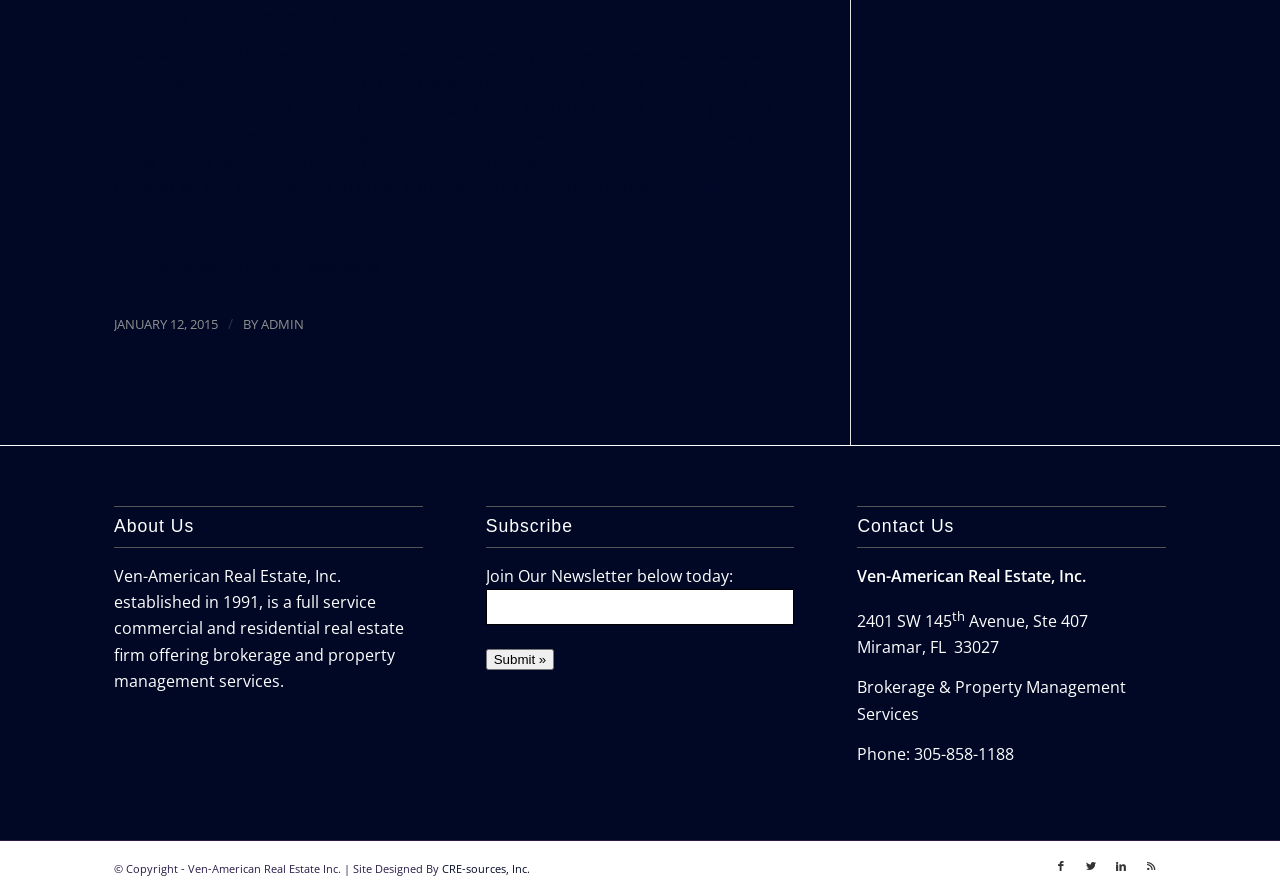Identify the bounding box coordinates of the HTML element based on this description: "Financial Advisor Magazine".

[0.137, 0.287, 0.295, 0.312]